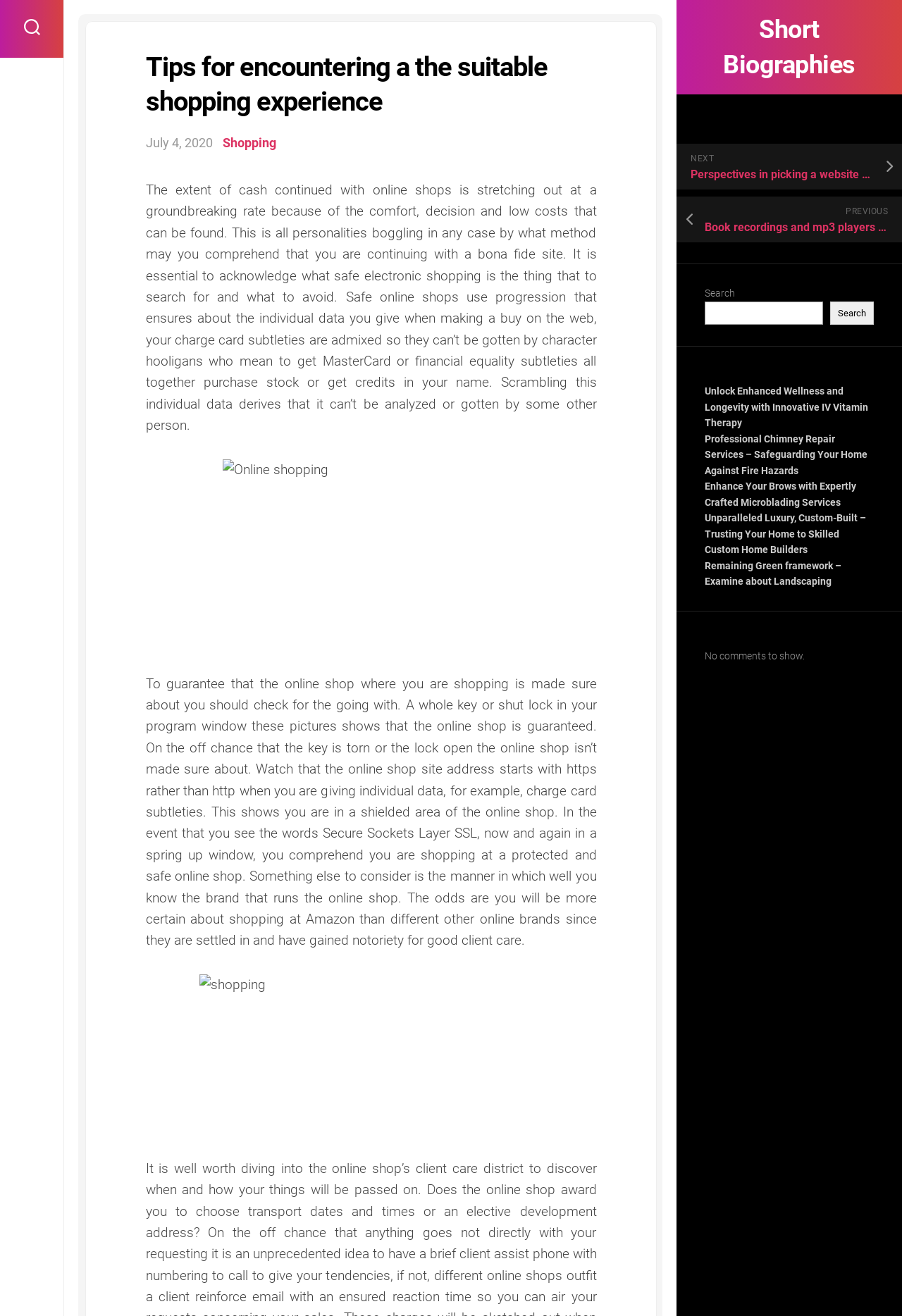Find and provide the bounding box coordinates for the UI element described here: "Short Biographies". The coordinates should be given as four float numbers between 0 and 1: [left, top, right, bottom].

[0.781, 0.009, 0.969, 0.063]